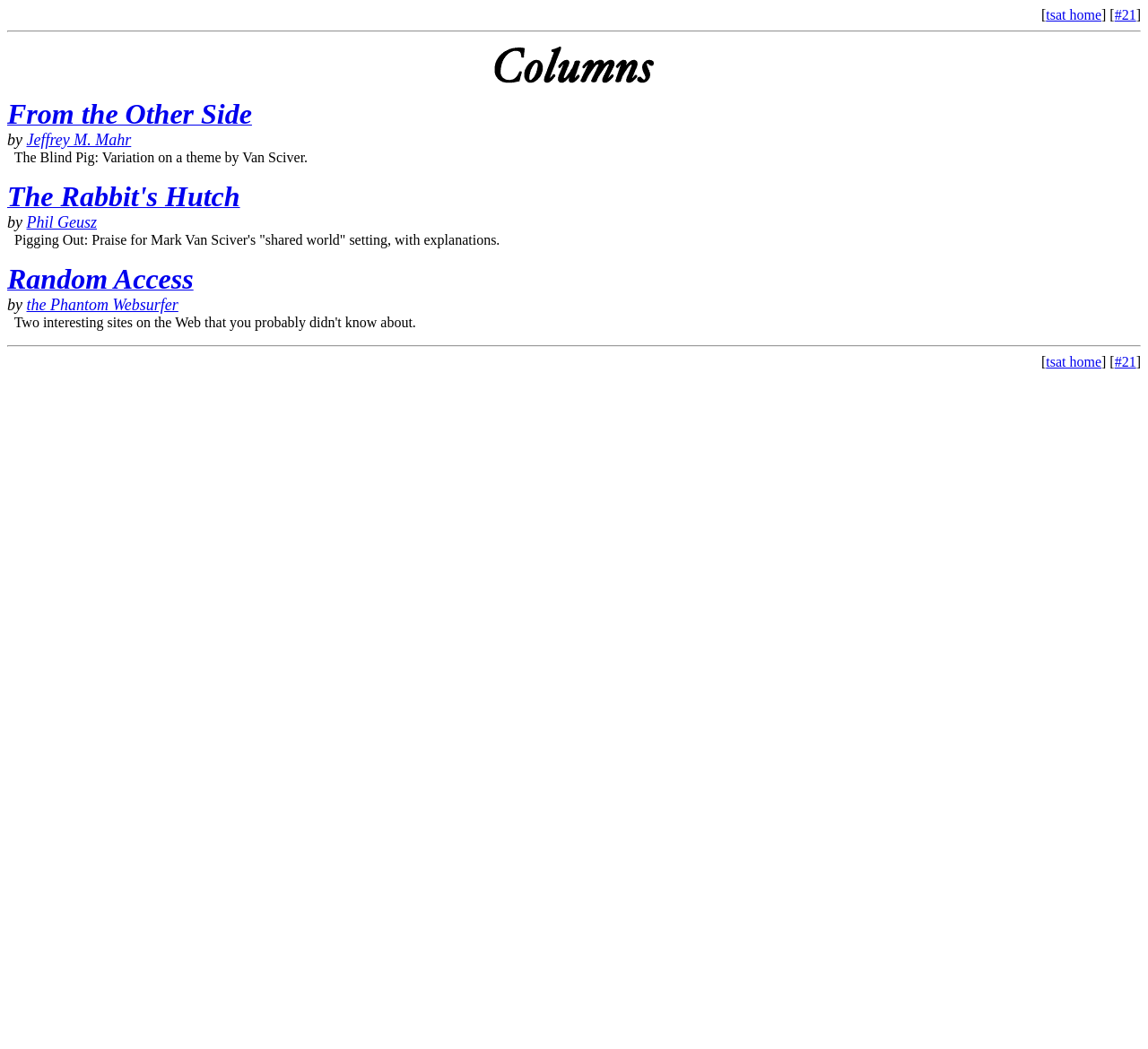Create a detailed description of the webpage's content and layout.

The webpage appears to be a table of contents or an index page for a publication called TSAT 21, columns. At the top right corner, there is a navigation section with links to "tsat home" and "#21", accompanied by a static text "] [".

Below the navigation section, there is a horizontal separator line that spans the entire width of the page. 

In the main content area, there is a prominent image titled "TSAT 21, columns index" that takes up about a quarter of the page's width, positioned roughly in the middle of the page.

To the left of the image, there are several links to articles or stories, including "From the Other Side", "The Rabbit's Hutch", "Random Access", and others. Each link is accompanied by a static text element that provides additional context, such as the author's name or a brief description of the article.

The links and static text elements are arranged in a vertical column, with the image to their right. There are two horizontal separator lines that divide the content into sections, one above the image and one below the last link.

At the bottom right corner, there is a repeated navigation section with links to "tsat home" and "#21", accompanied by a static text "] [".

Overall, the webpage appears to be a simple and organized index page that provides easy access to various articles or stories within the TSAT 21, columns publication.